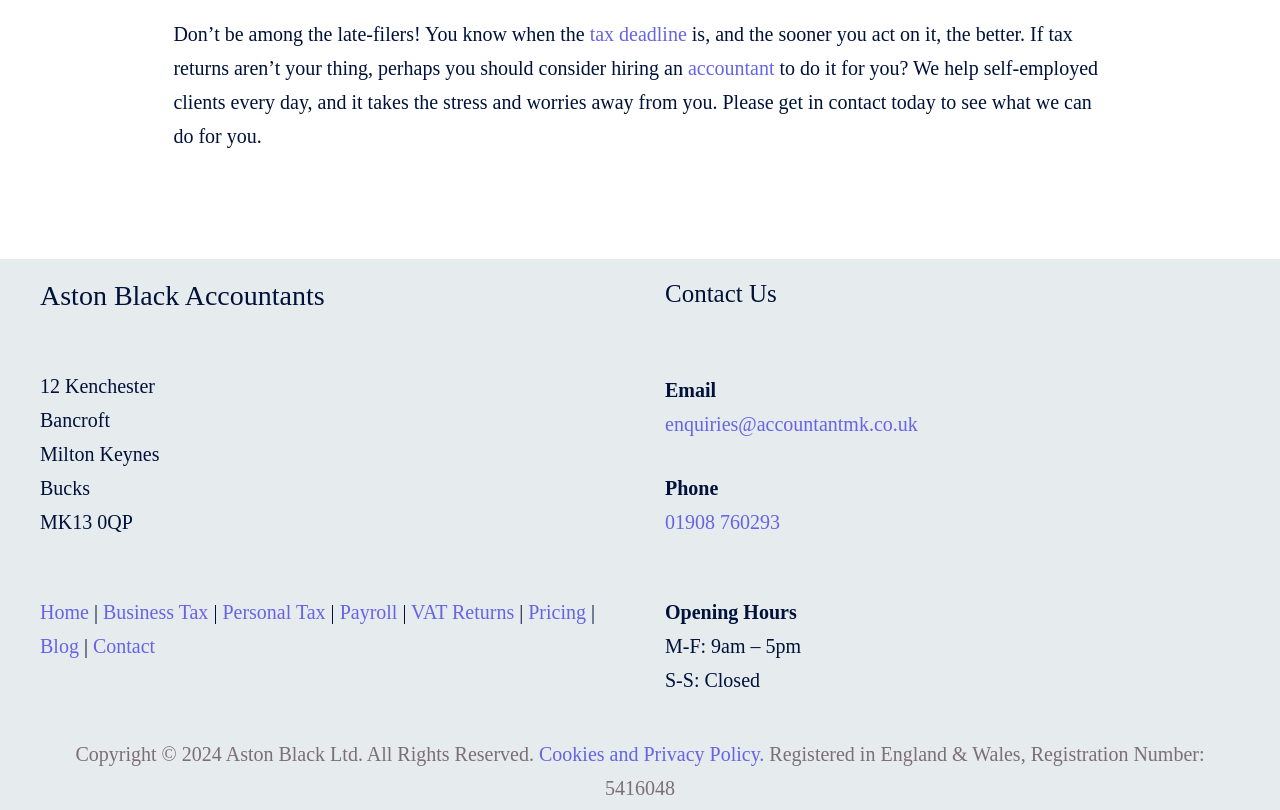Predict the bounding box coordinates of the area that should be clicked to accomplish the following instruction: "Explore Fashion Websites". The bounding box coordinates should consist of four float numbers between 0 and 1, i.e., [left, top, right, bottom].

None